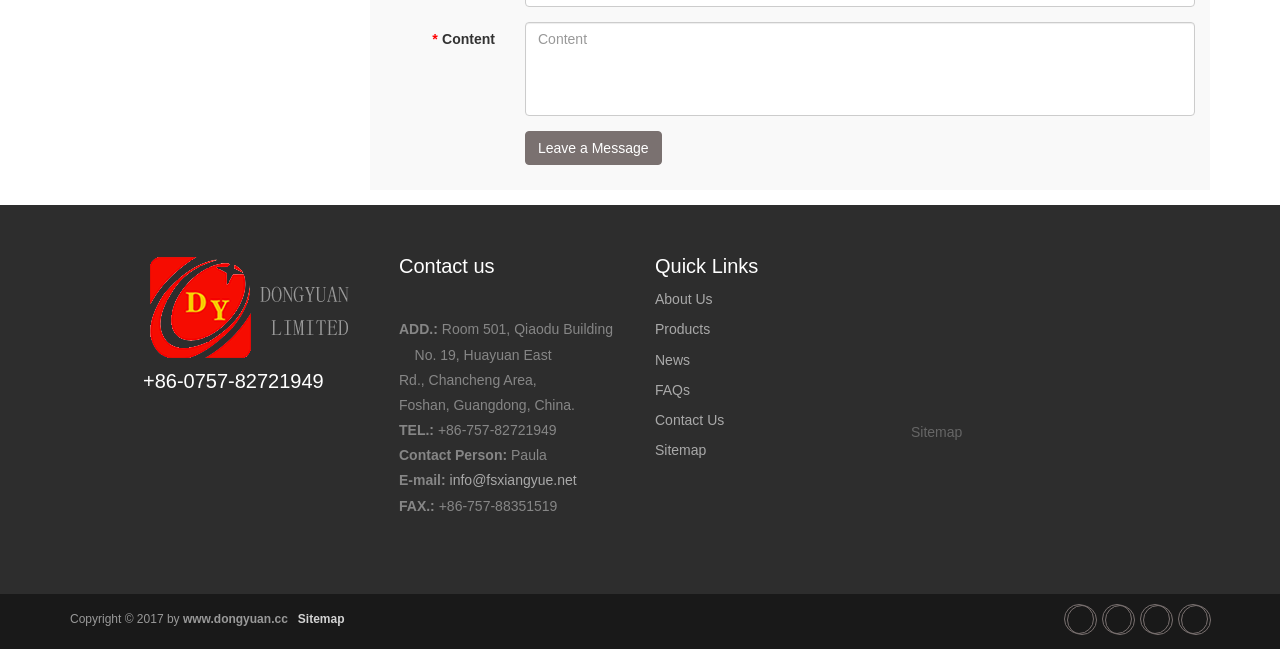Please identify the bounding box coordinates of the region to click in order to complete the given instruction: "Send an email". The coordinates should be four float numbers between 0 and 1, i.e., [left, top, right, bottom].

[0.351, 0.728, 0.451, 0.753]